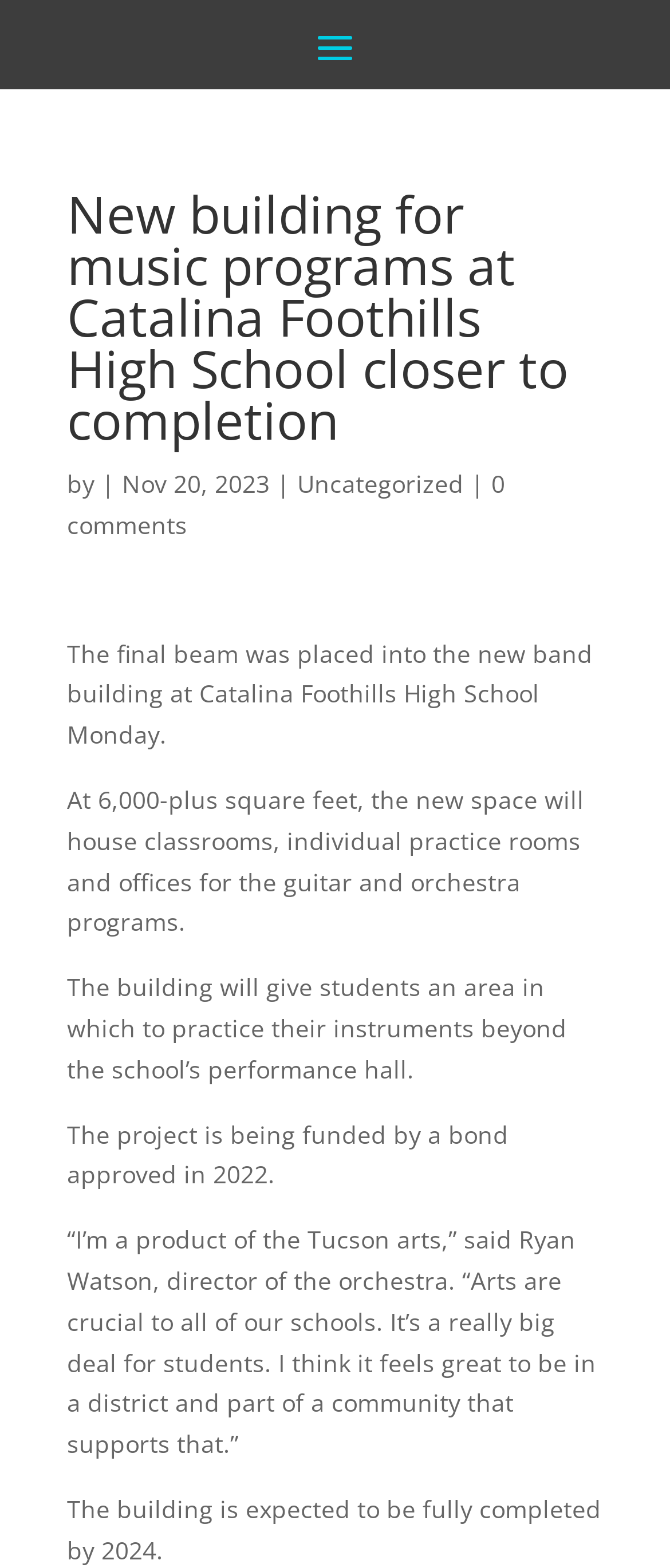Carefully observe the image and respond to the question with a detailed answer:
What is the size of the new band building?

I found the size of the new band building by reading the text 'At 6,000-plus square feet, the new space will house classrooms, individual practice rooms and offices for the guitar and orchestra programs.' which provides the size of the building.